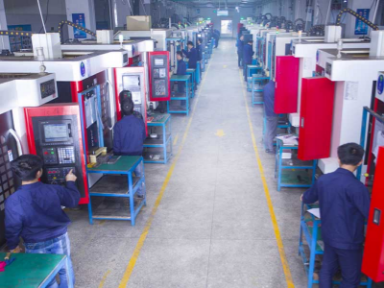Give an elaborate caption for the image.

The image showcases a CNC machining facility, highlighting a busy workshop filled with various CNC machines. Workers, clad in blue uniforms, are engaged in operating the machines, indicating a dynamic and productive environment. The layout features rows of machines, each equipped with control panels, demonstrating the advanced technology utilized in the manufacturing process. The workshop appears well-organized, with clear pathways and workstations set up for efficiency. The overall scene reflects a modern machining operation, likely focused on precision manufacturing and high-quality output.